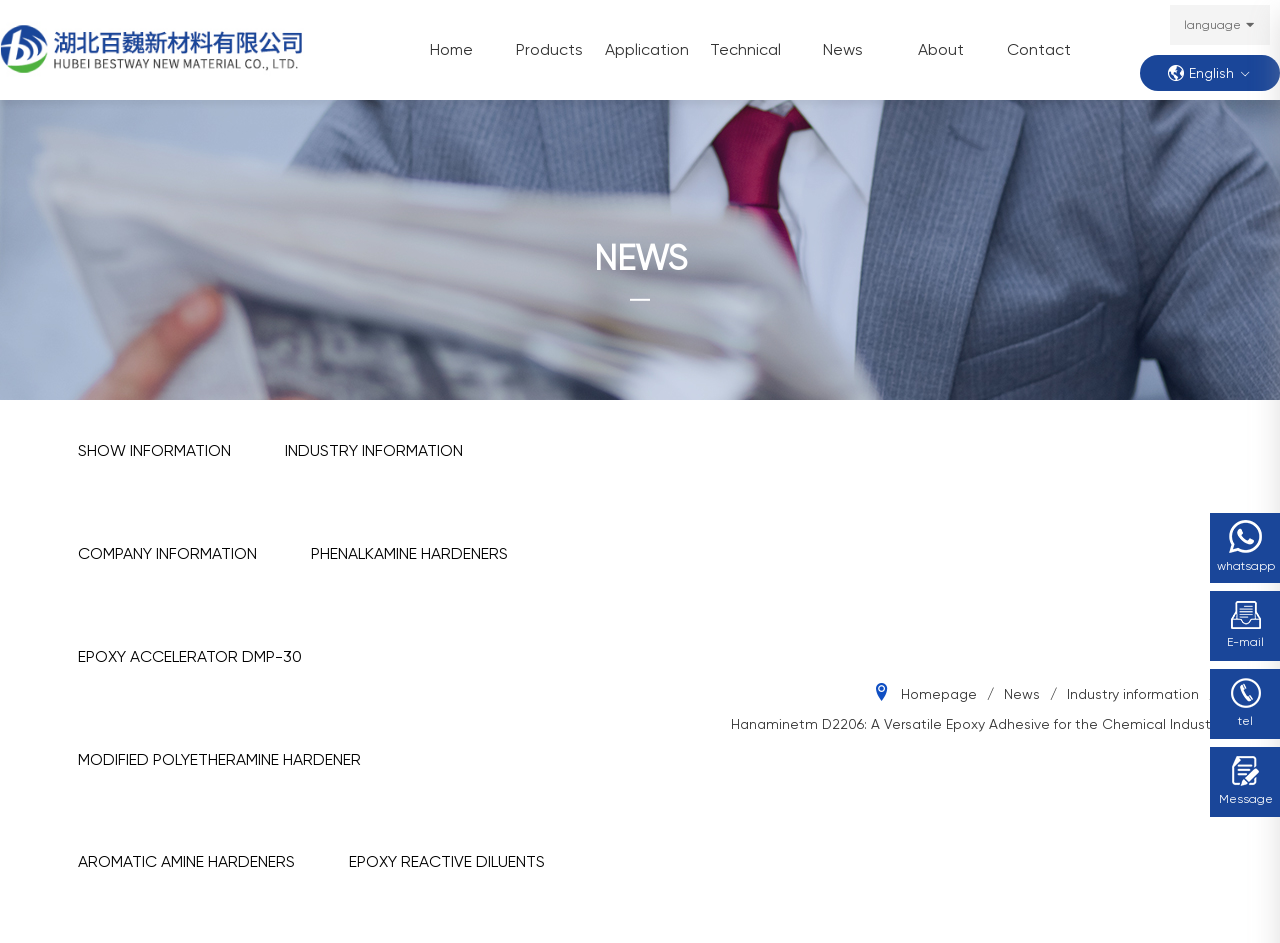Find the bounding box coordinates of the area to click in order to follow the instruction: "Click the HUBEI BESTWAY logo".

[0.0, 0.016, 0.24, 0.088]